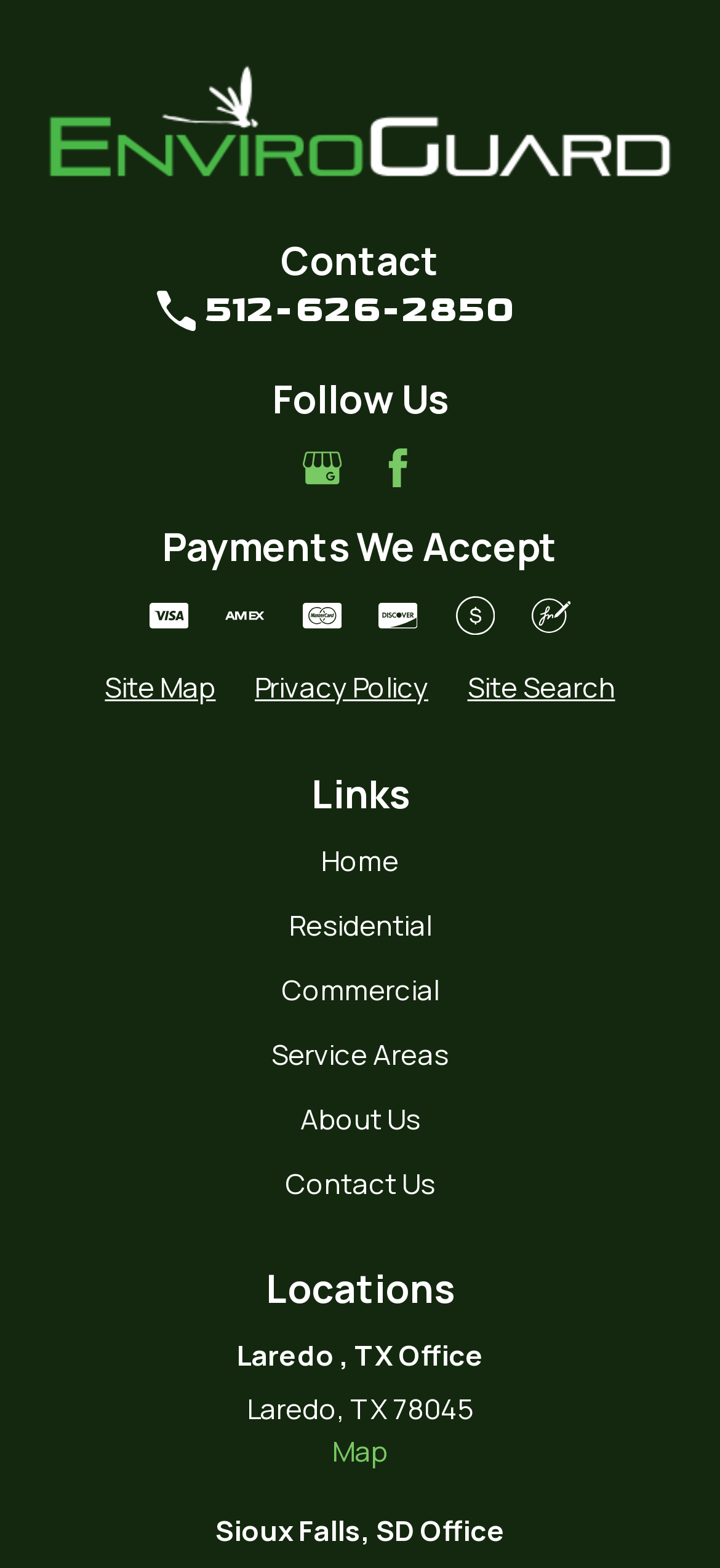Please specify the coordinates of the bounding box for the element that should be clicked to carry out this instruction: "View Site Map". The coordinates must be four float numbers between 0 and 1, formatted as [left, top, right, bottom].

[0.146, 0.426, 0.3, 0.453]